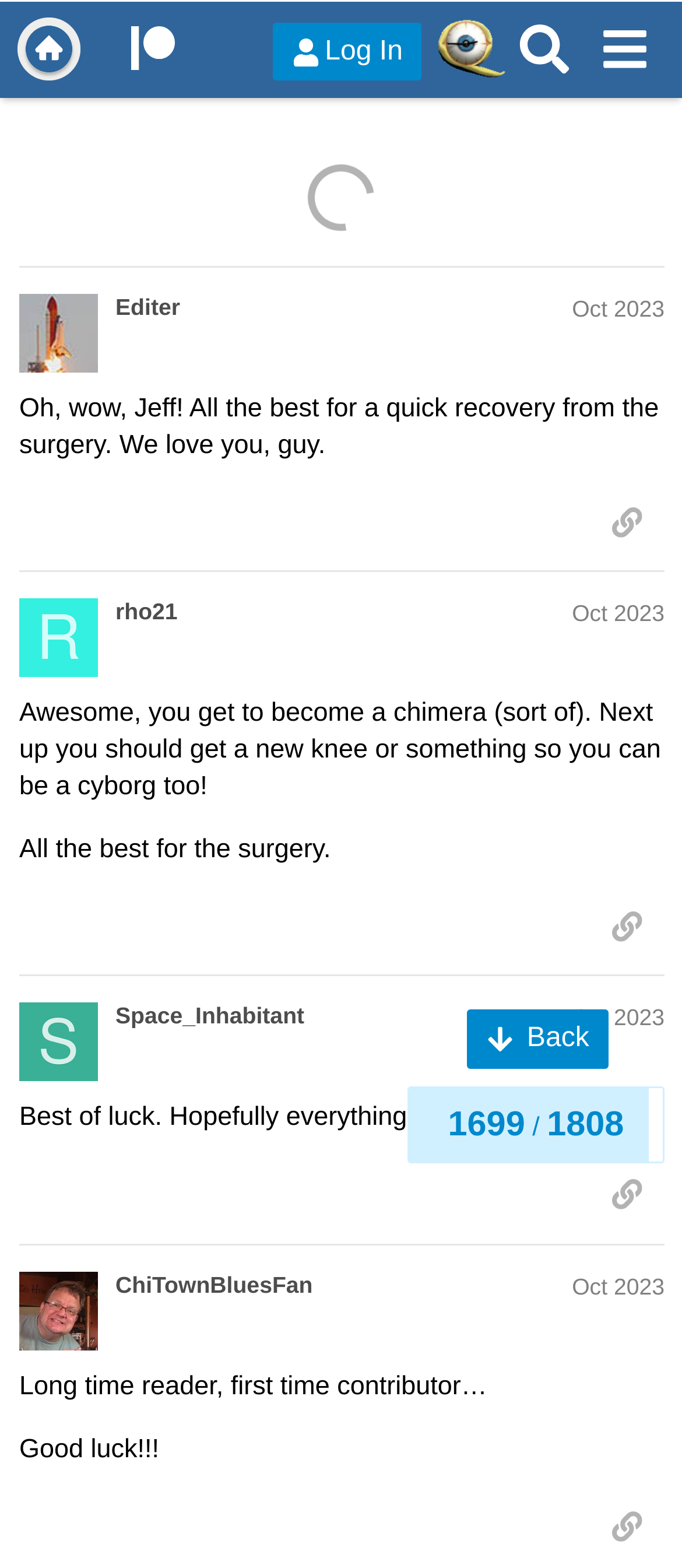Locate the bounding box of the user interface element based on this description: "title="go to the quoted post"".

[0.905, 0.419, 0.944, 0.437]